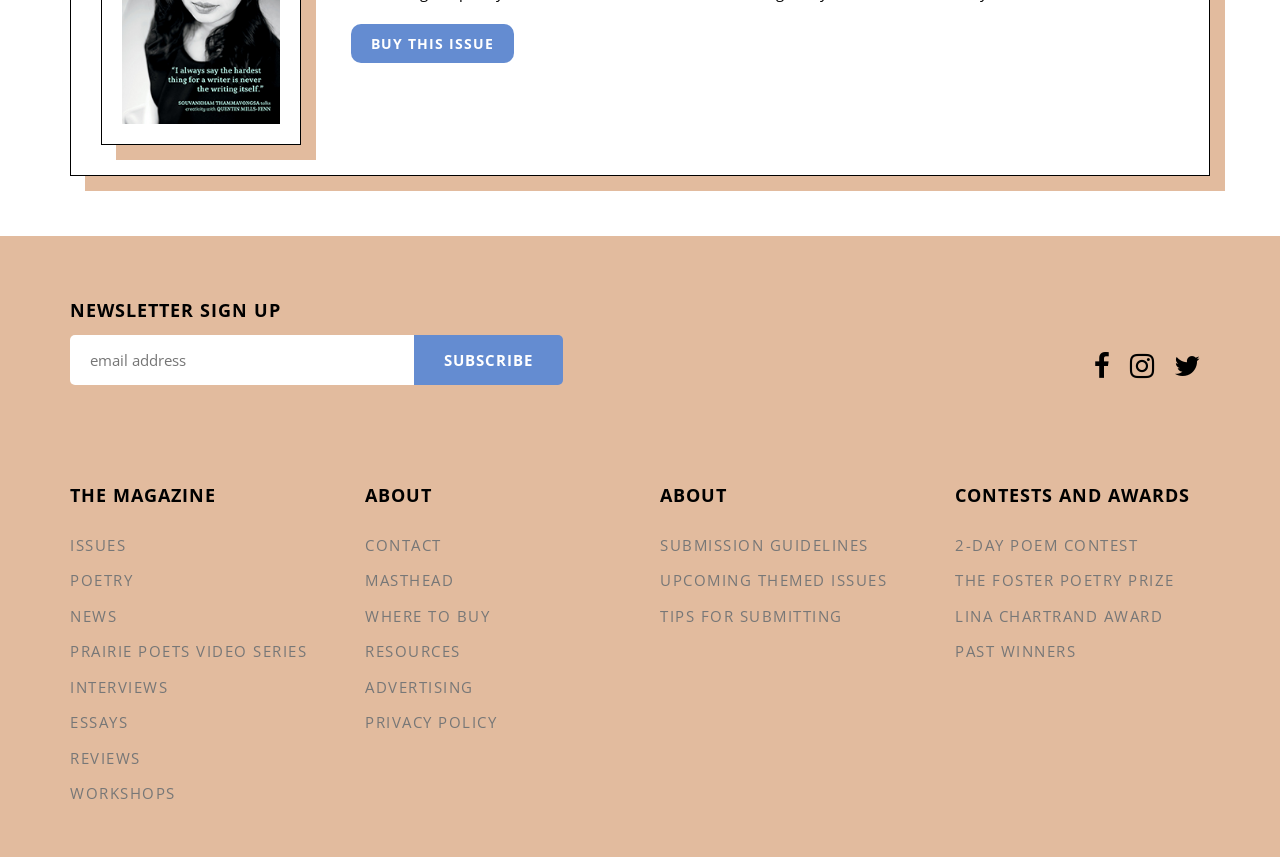Give a concise answer using only one word or phrase for this question:
What is the purpose of the 'Subscribe' button?

NEWSLETTER SIGN UP